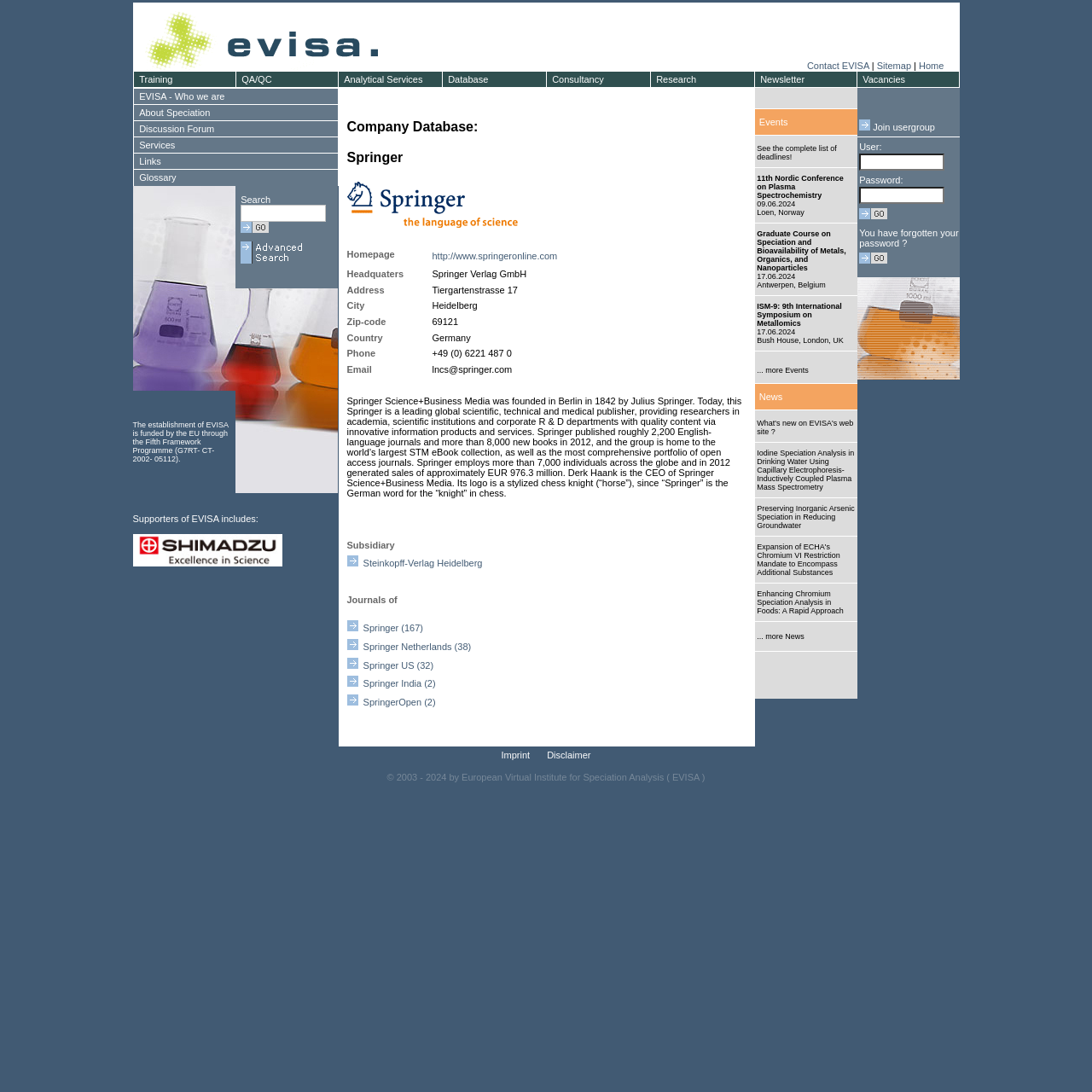Provide the bounding box coordinates for the area that should be clicked to complete the instruction: "Learn about EVISA - Who we are".

[0.122, 0.081, 0.309, 0.096]